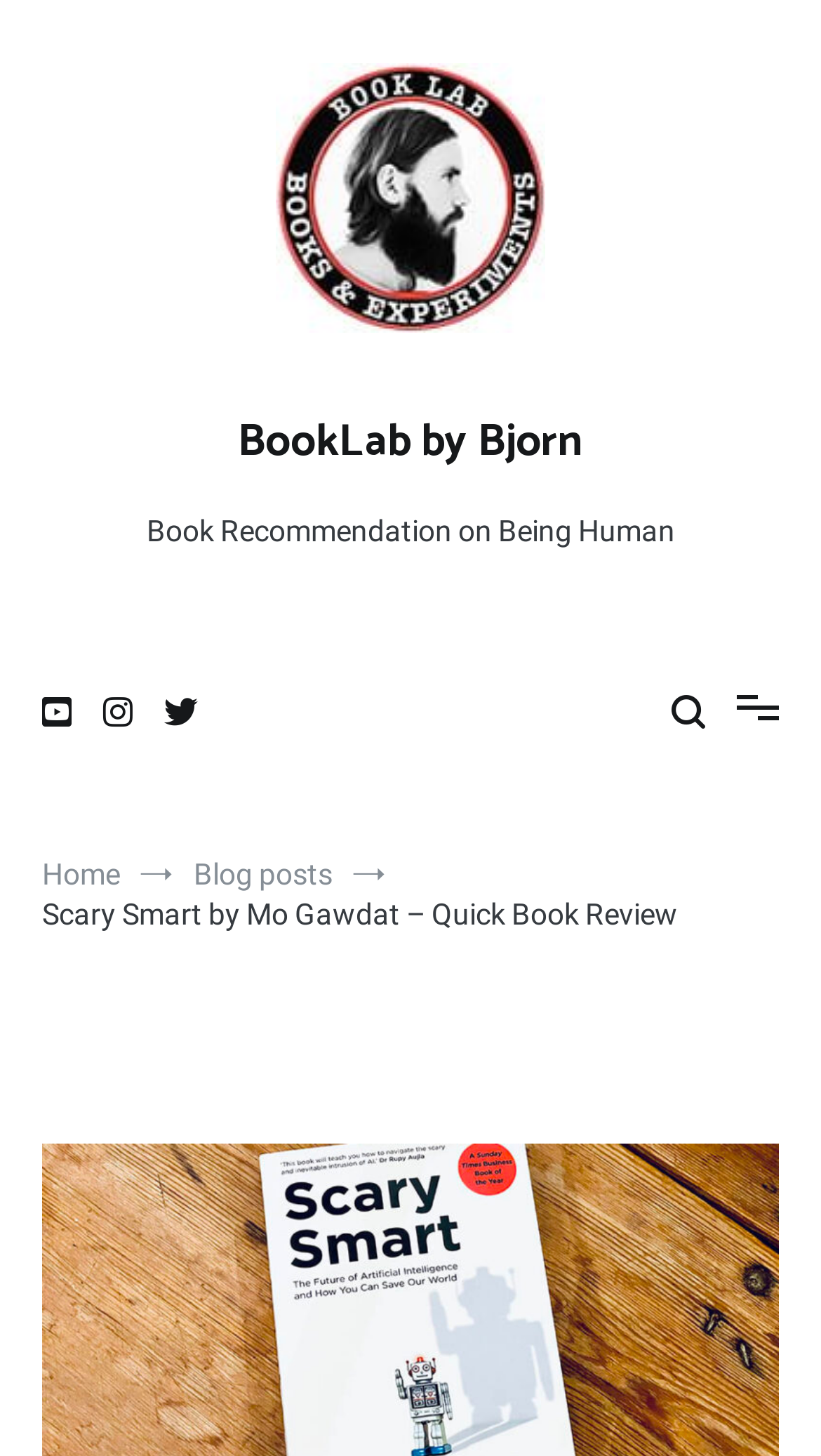What is the category of the book being reviewed?
Please provide a single word or phrase answer based on the image.

Being Human